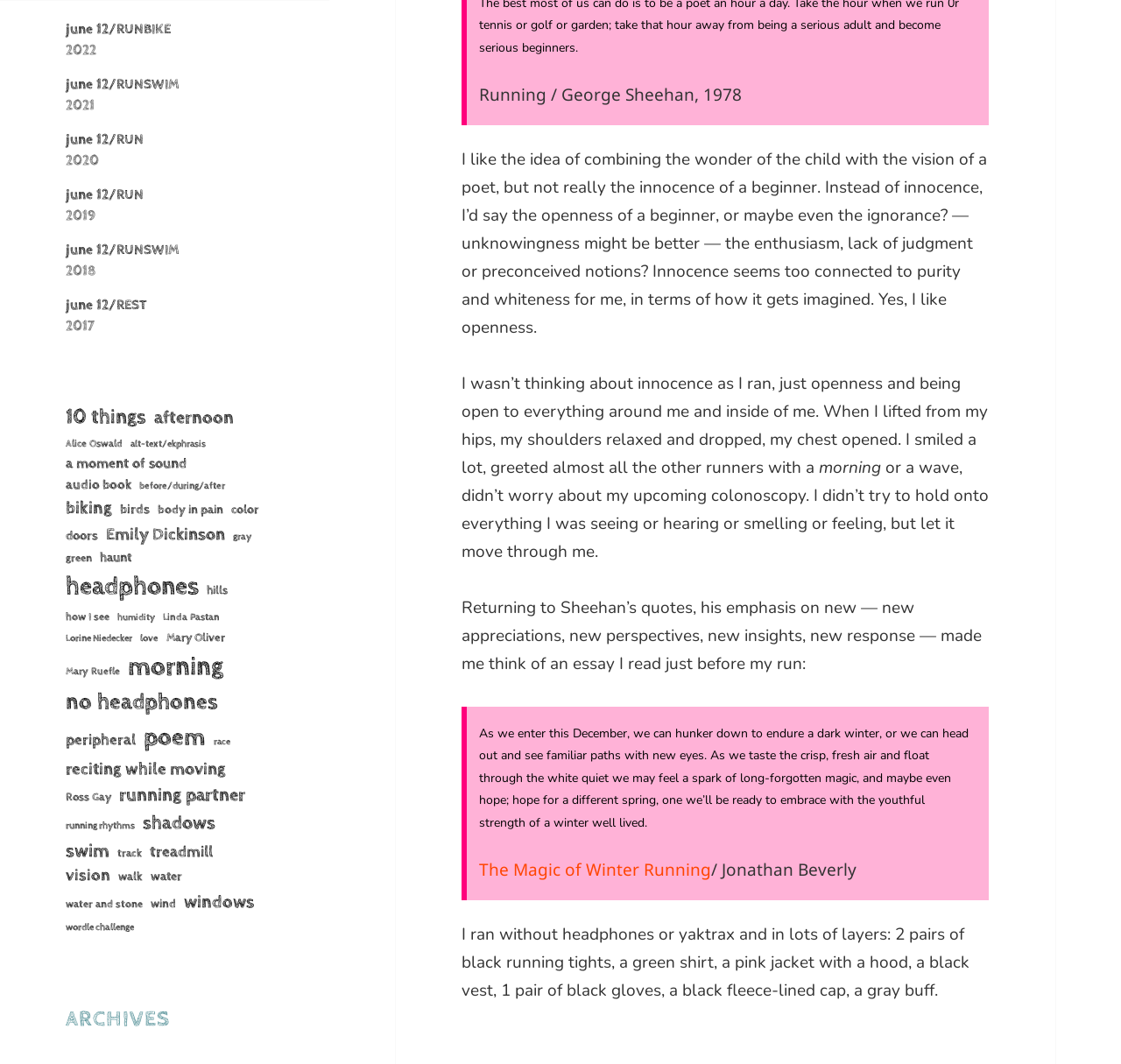Please give the bounding box coordinates of the area that should be clicked to fulfill the following instruction: "Click on '10 things'". The coordinates should be in the format of four float numbers from 0 to 1, i.e., [left, top, right, bottom].

[0.059, 0.379, 0.131, 0.407]